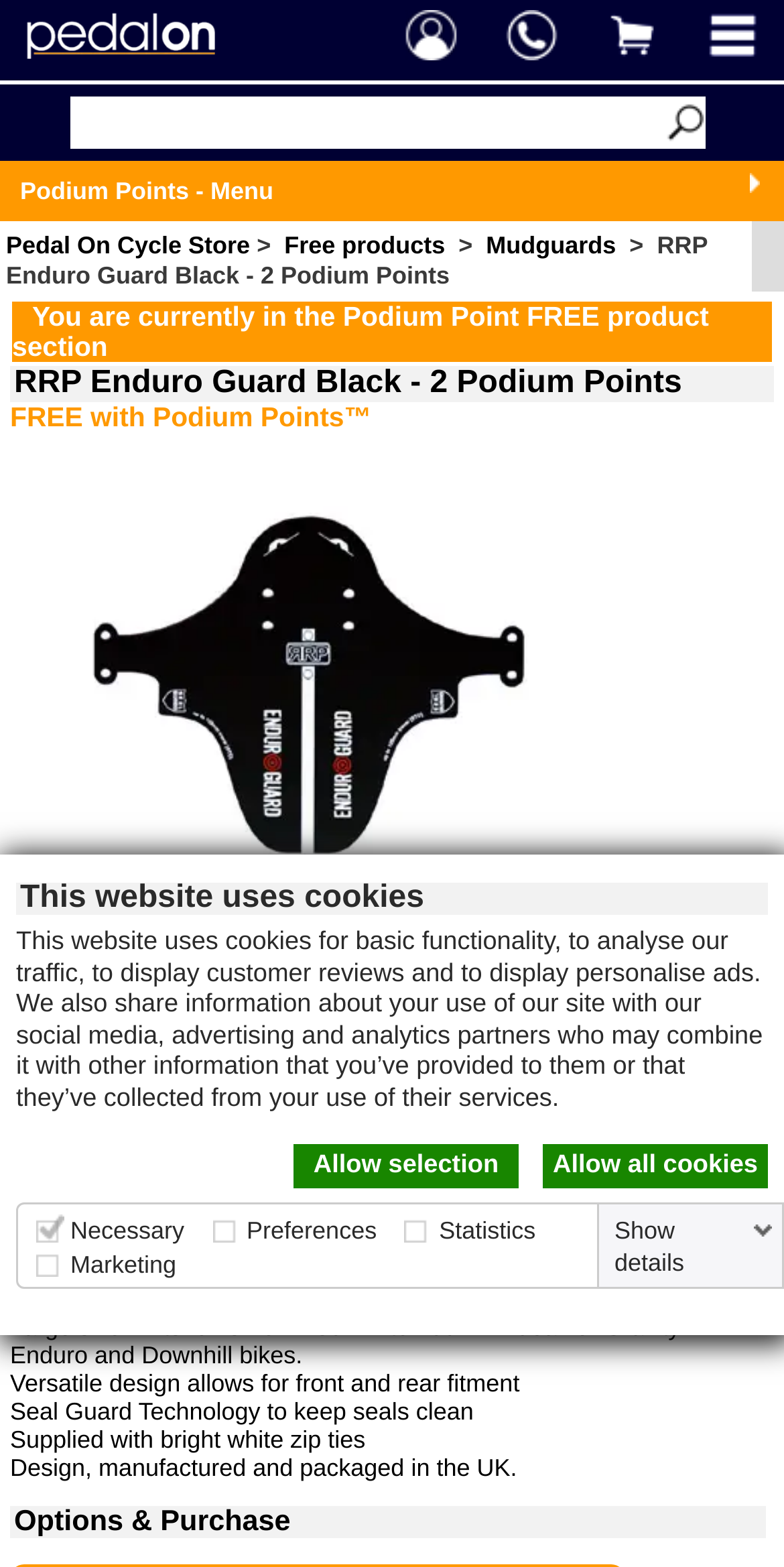Please pinpoint the bounding box coordinates for the region I should click to adhere to this instruction: "Click on Free products".

[0.354, 0.148, 0.568, 0.166]